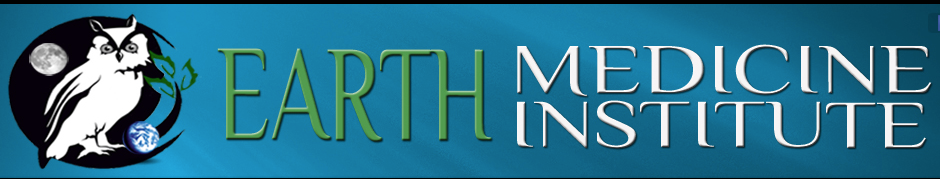What is symbolized by the owl in the logo?
Use the image to give a comprehensive and detailed response to the question.

The caption states that the owl in the logo symbolizes wisdom and knowledge, which is a key aspect of the Earth Medicine Institute's focus on holistic and nature-based education.